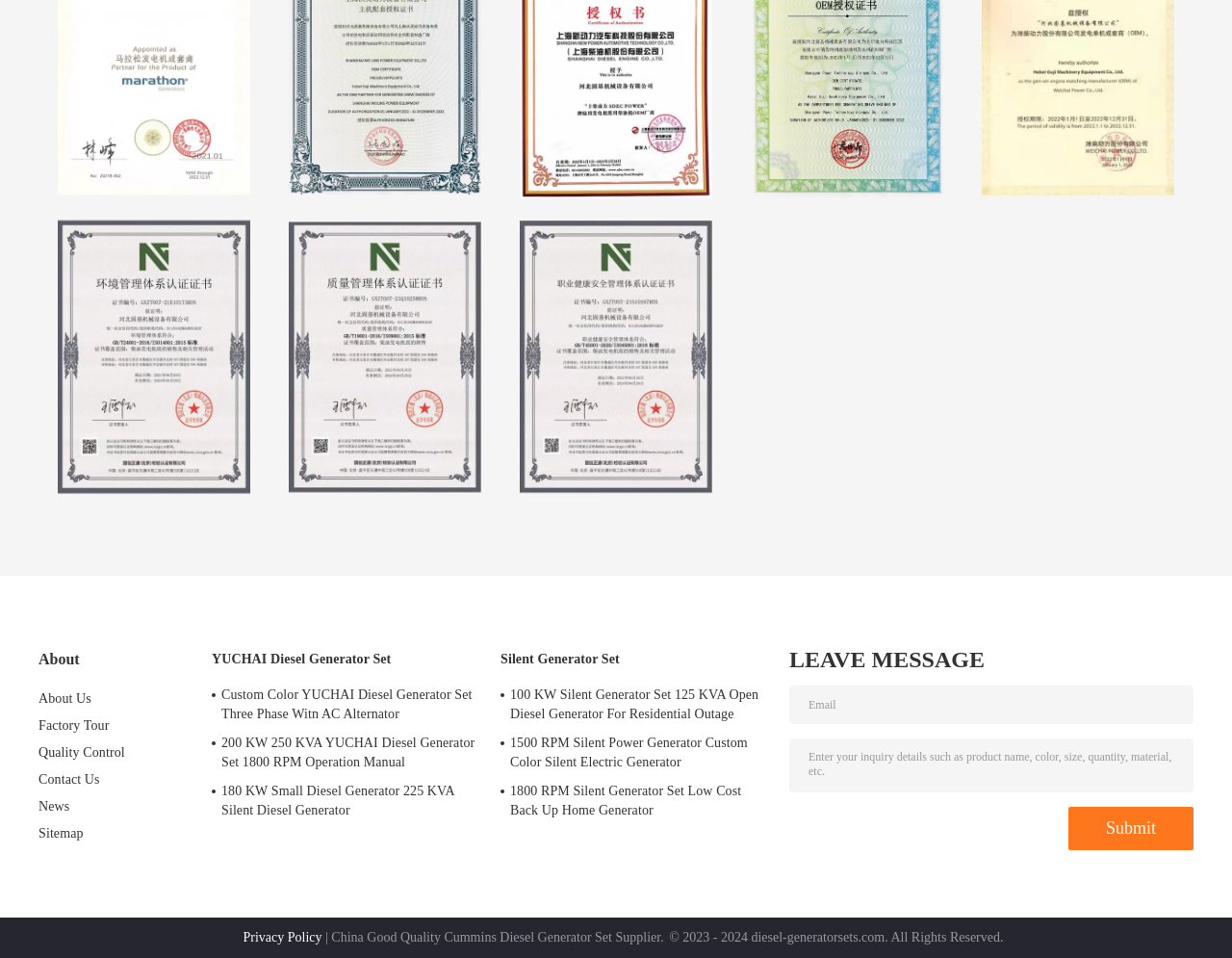Please examine the image and answer the question with a detailed explanation:
What is the button 'Submit' for?

The button 'Submit' is likely used to send an inquiry or message to the company. This can be inferred from the context of the webpage, which has a textbox for entering inquiry details and a button labeled 'Submit'. The button is likely used to submit the inquiry to the company.